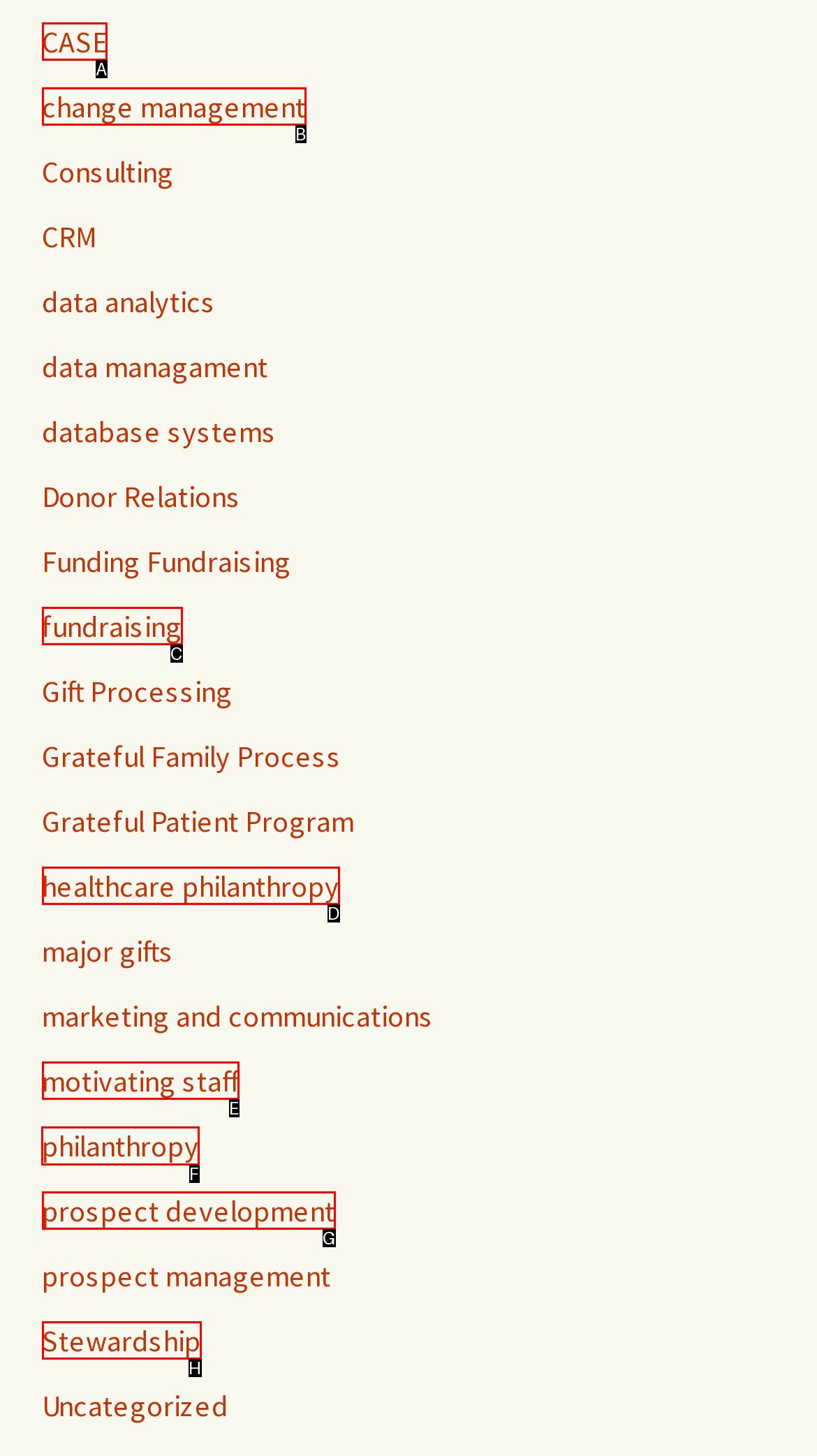Identify which HTML element should be clicked to fulfill this instruction: go to philanthropy page Reply with the correct option's letter.

F